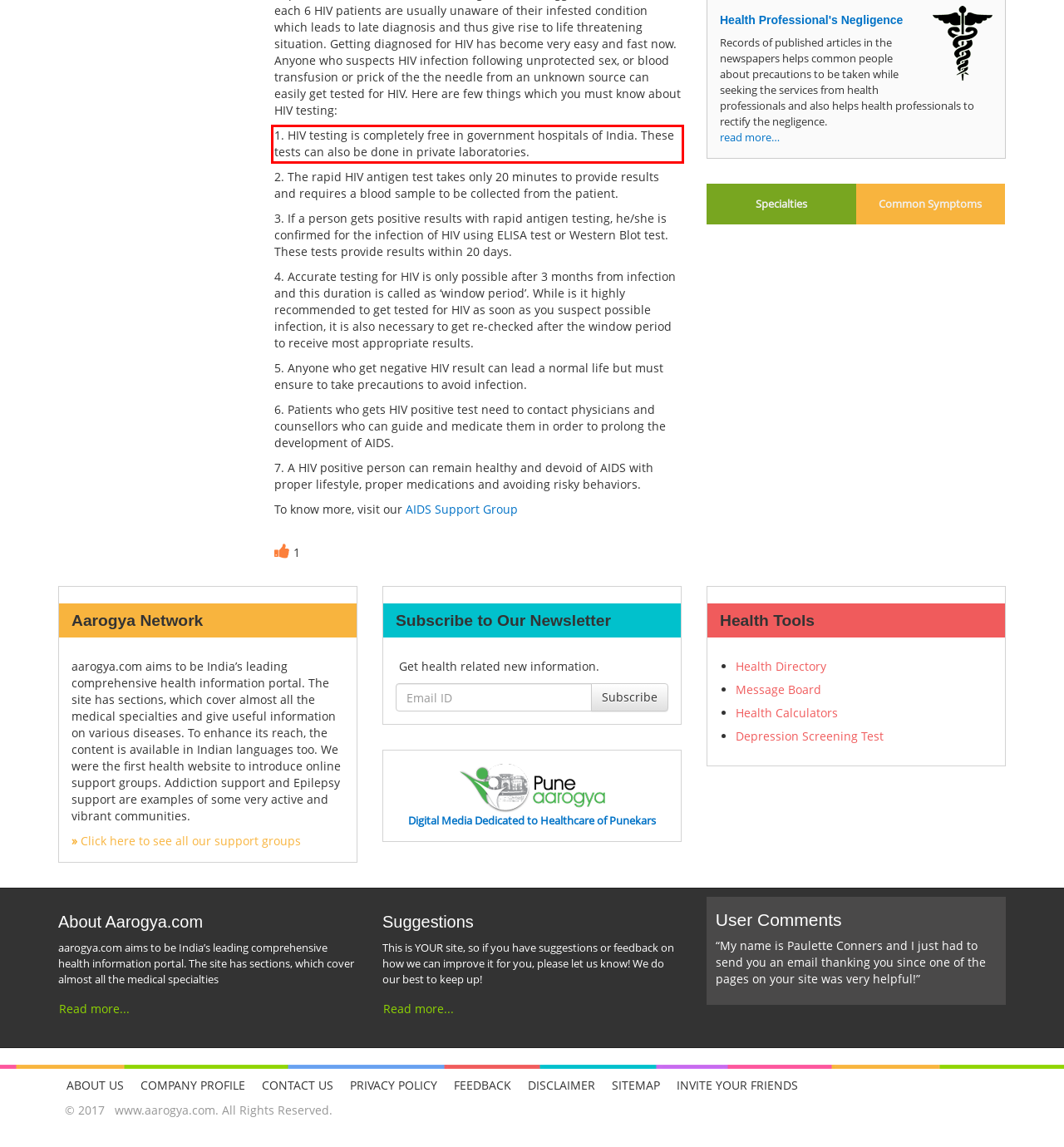Identify the text inside the red bounding box in the provided webpage screenshot and transcribe it.

1. HIV testing is completely free in government hospitals of India. These tests can also be done in private laboratories.